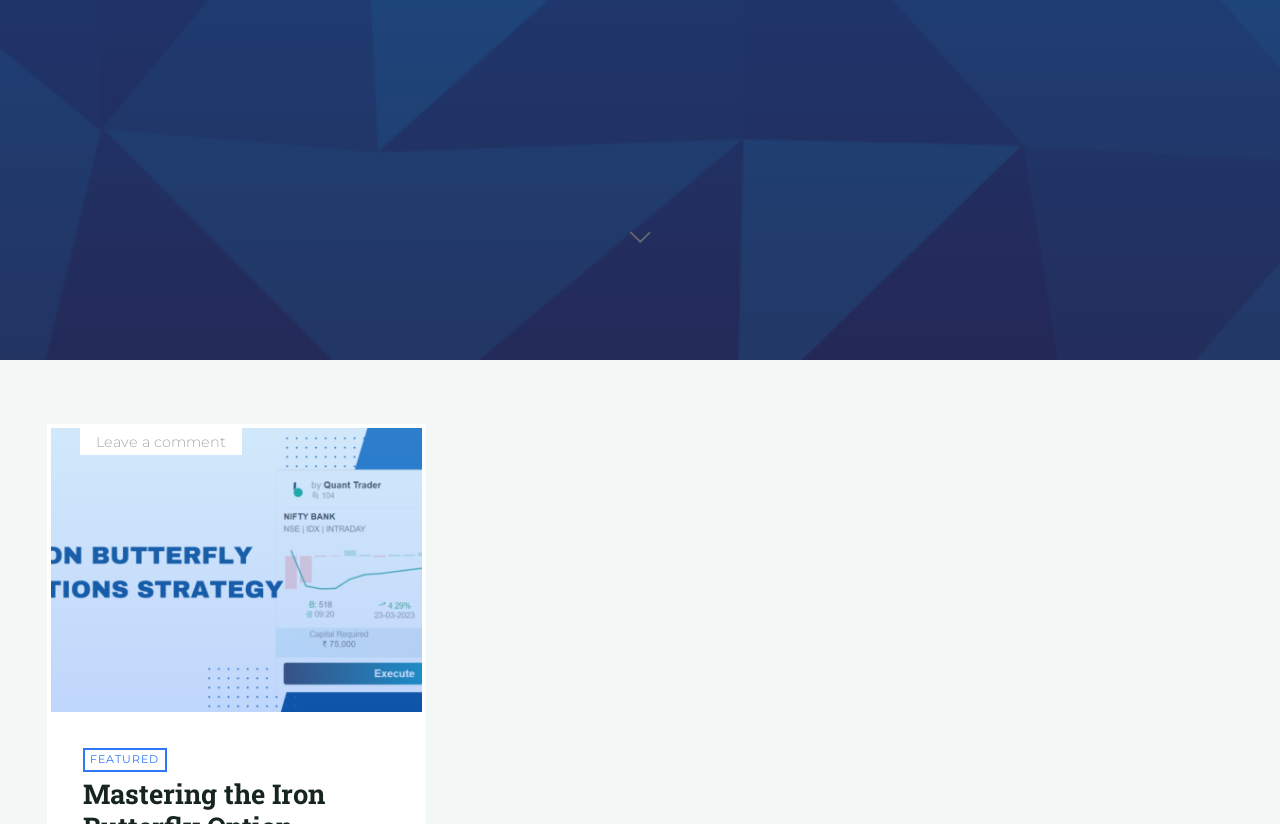Identify the bounding box of the HTML element described as: "parent_node: I".

[0.461, 0.261, 0.539, 0.34]